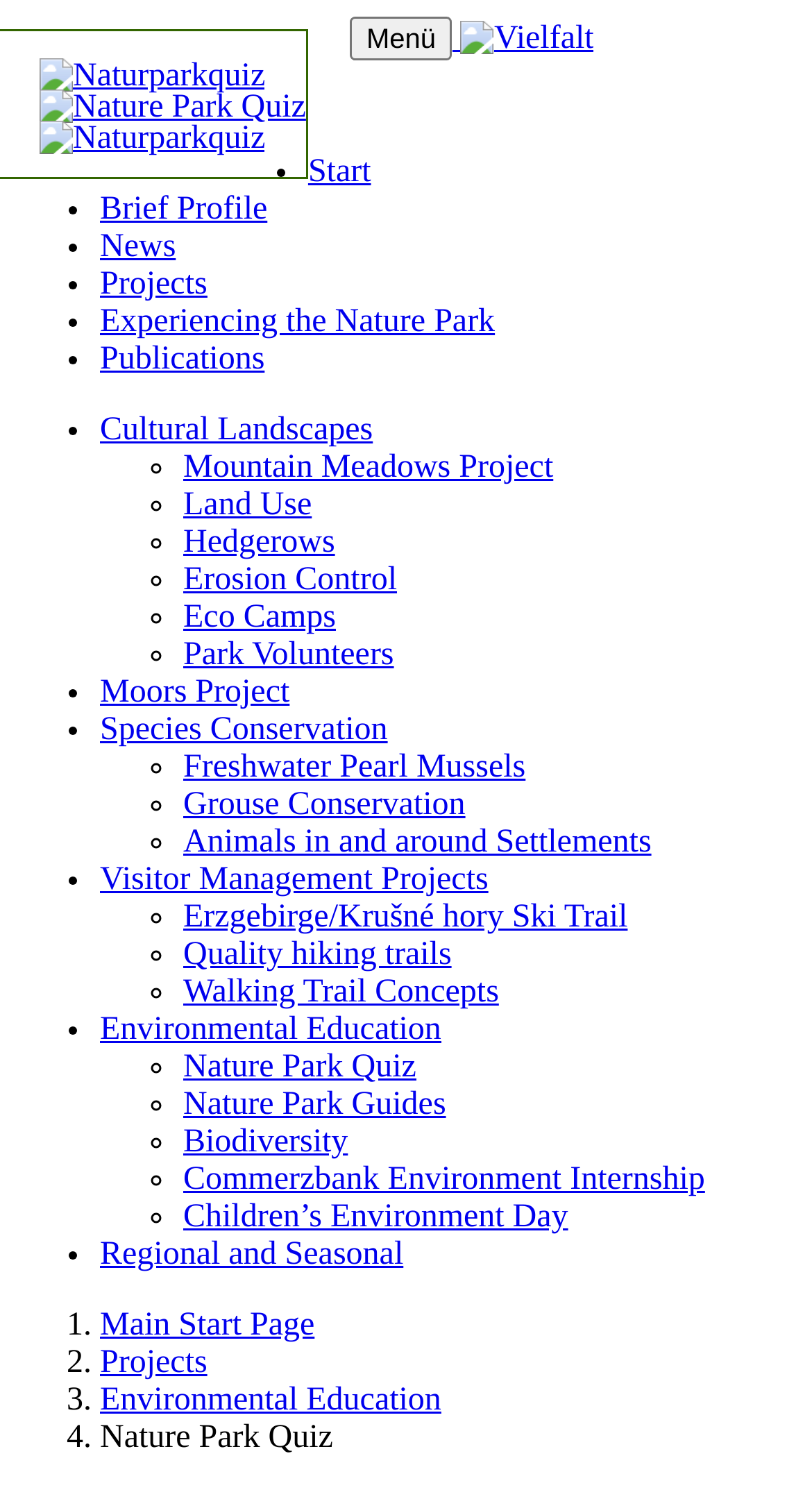Point out the bounding box coordinates of the section to click in order to follow this instruction: "Click on the 'Menü' button".

[0.431, 0.011, 0.557, 0.041]